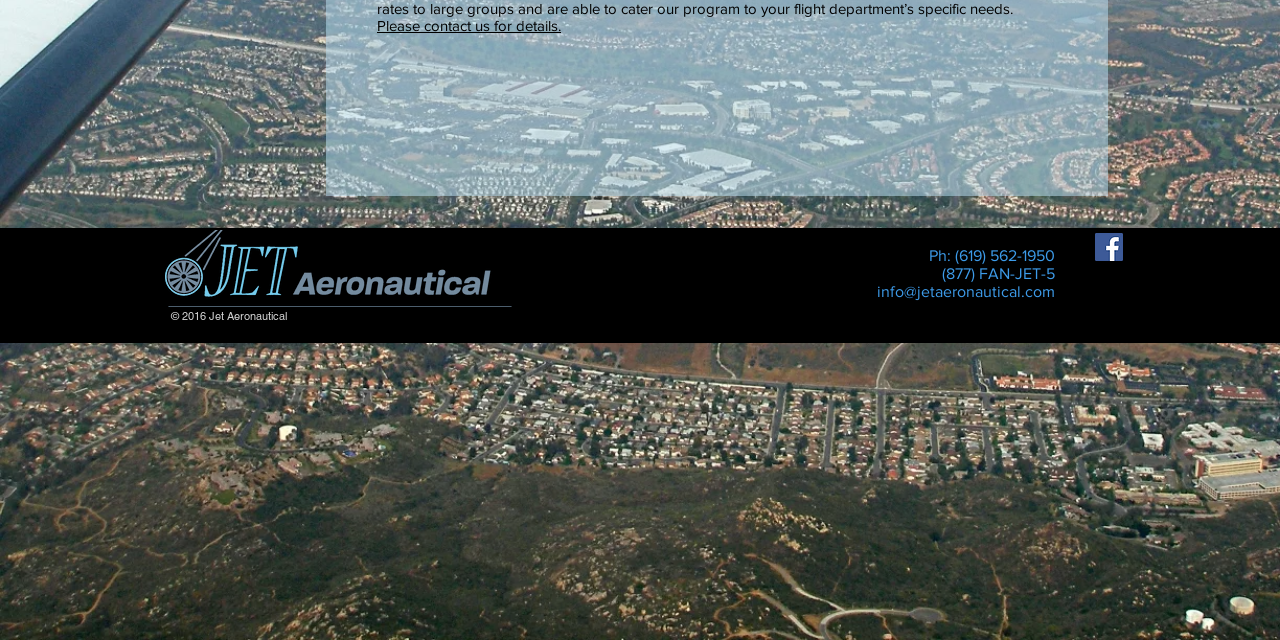Identify and provide the bounding box for the element described by: "info@jetaeronautical.com".

[0.685, 0.442, 0.824, 0.469]